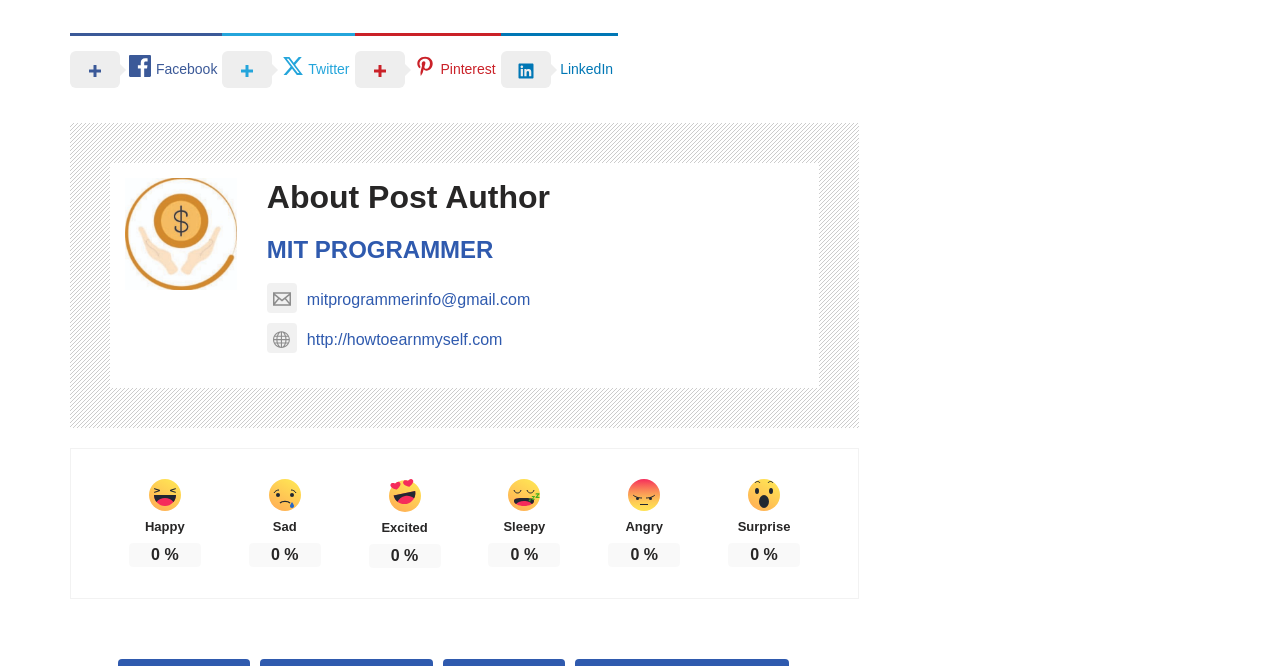Determine the bounding box coordinates of the section to be clicked to follow the instruction: "Click on Facebook link". The coordinates should be given as four float numbers between 0 and 1, formatted as [left, top, right, bottom].

[0.055, 0.05, 0.174, 0.155]